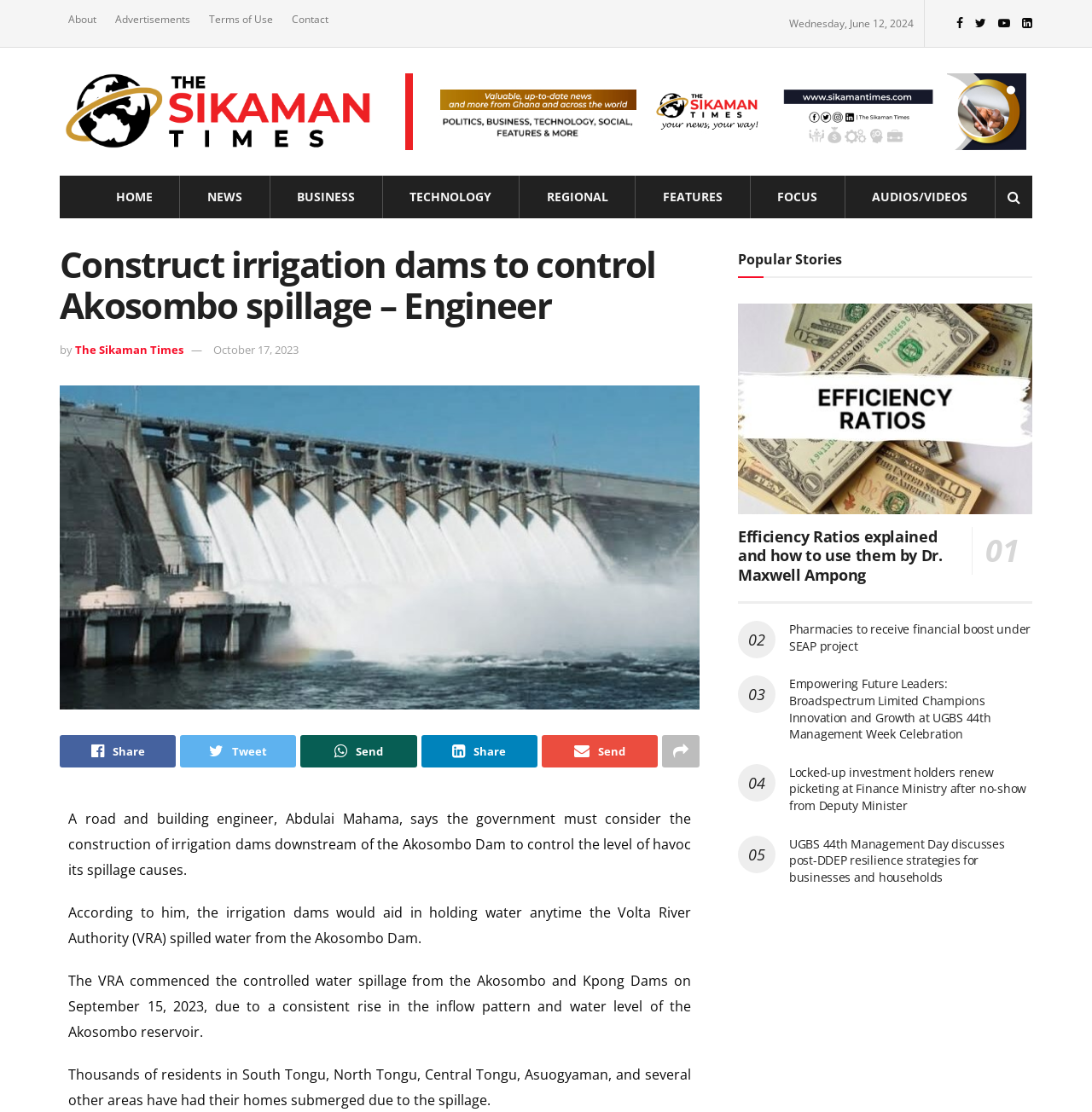Can you specify the bounding box coordinates of the area that needs to be clicked to fulfill the following instruction: "View the selling steps"?

None